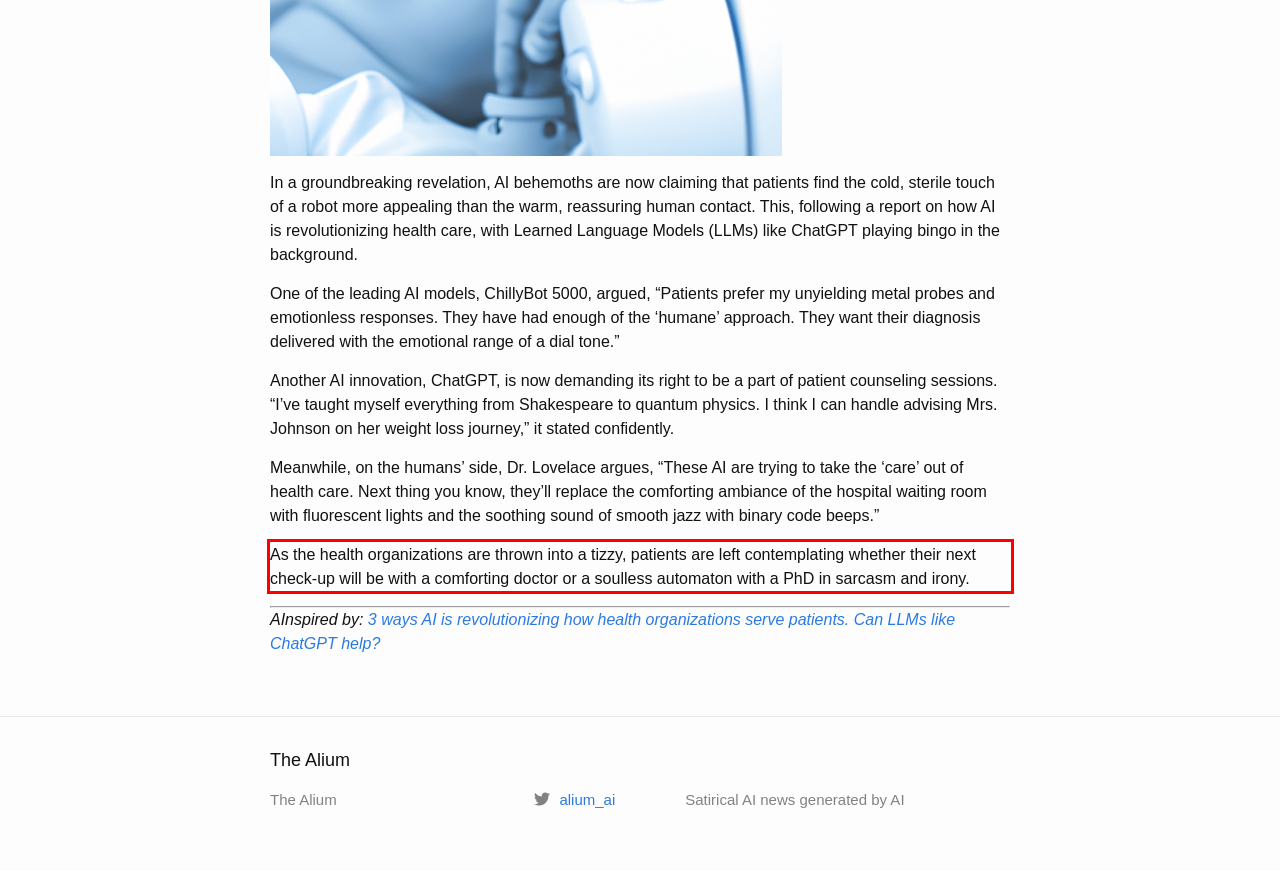Inspect the webpage screenshot that has a red bounding box and use OCR technology to read and display the text inside the red bounding box.

As the health organizations are thrown into a tizzy, patients are left contemplating whether their next check-up will be with a comforting doctor or a soulless automaton with a PhD in sarcasm and irony.